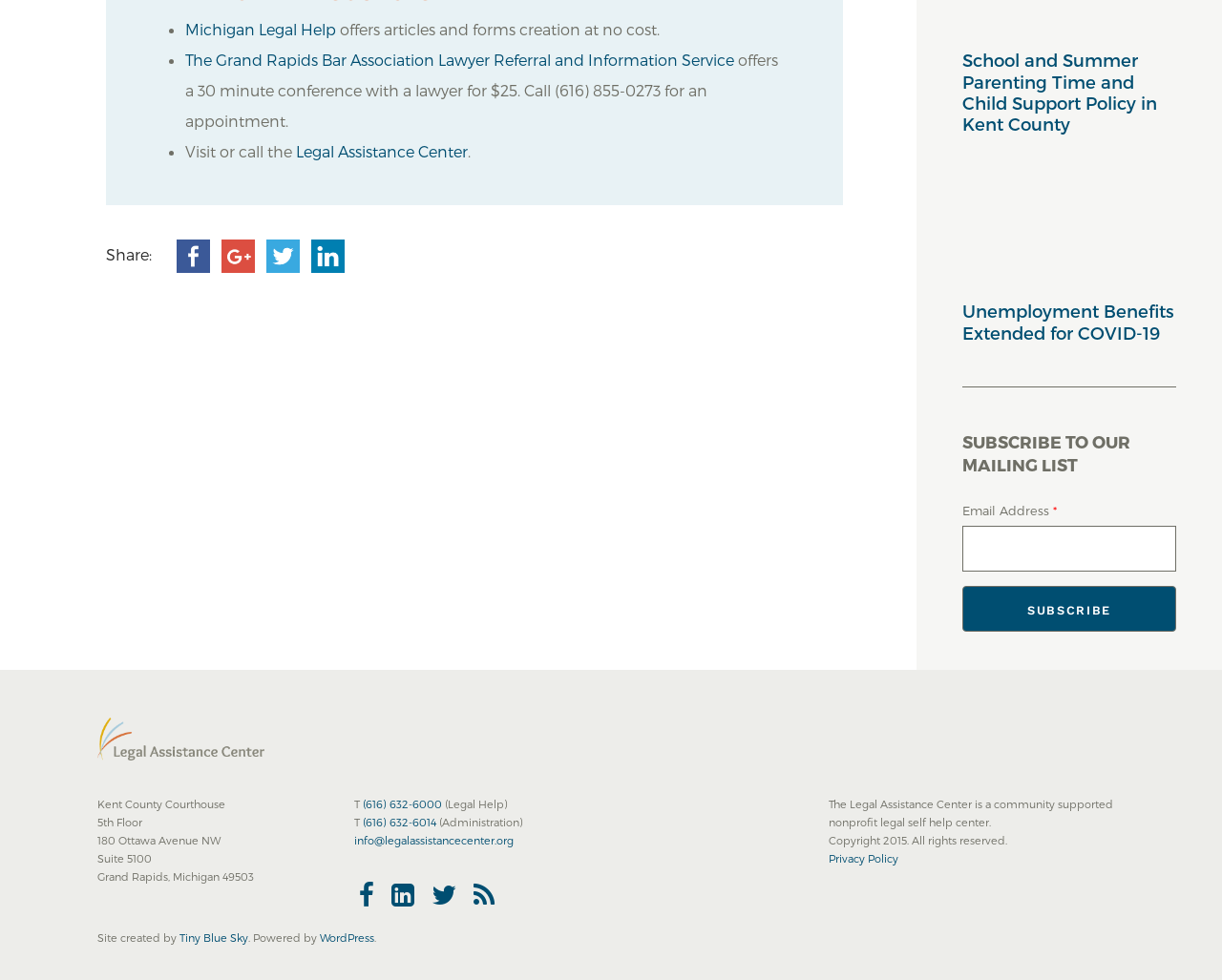Please locate the bounding box coordinates of the element's region that needs to be clicked to follow the instruction: "Share on facebook". The bounding box coordinates should be provided as four float numbers between 0 and 1, i.e., [left, top, right, bottom].

[0.14, 0.25, 0.177, 0.269]